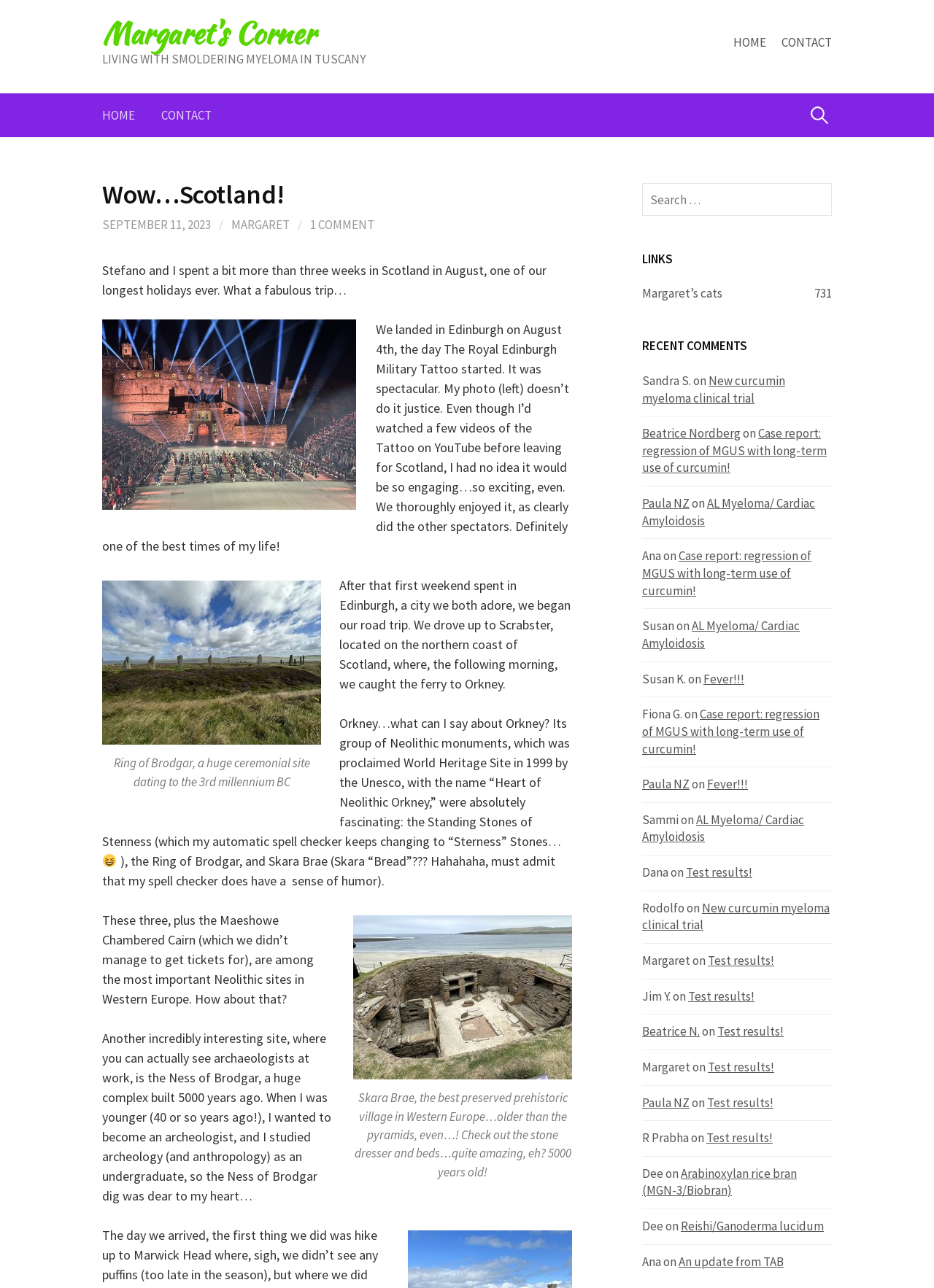Identify the bounding box coordinates of the area that should be clicked in order to complete the given instruction: "View the links". The bounding box coordinates should be four float numbers between 0 and 1, i.e., [left, top, right, bottom].

[0.688, 0.195, 0.891, 0.208]